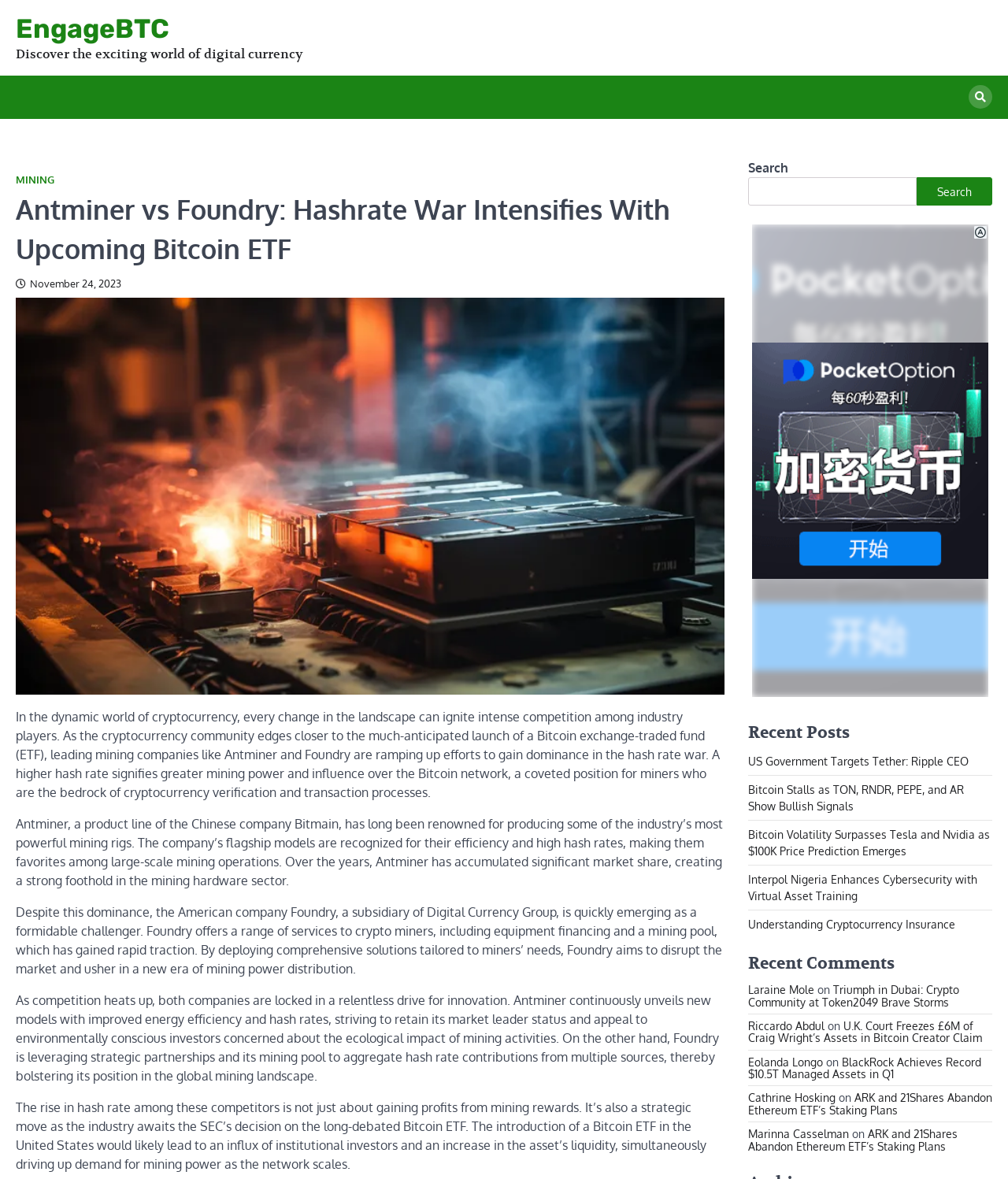What is the purpose of Foundry's mining pool?
Using the image, respond with a single word or phrase.

To aggregate hash rate contributions